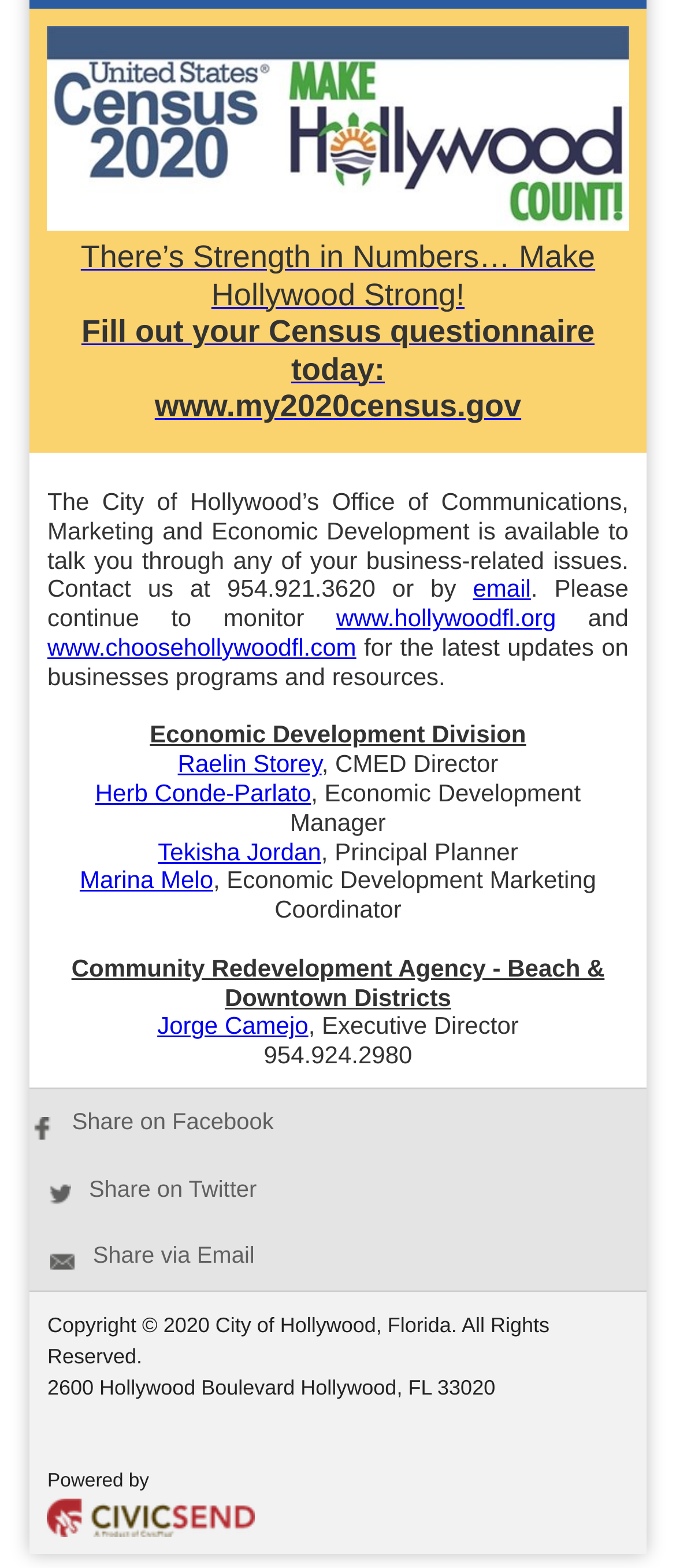Could you specify the bounding box coordinates for the clickable section to complete the following instruction: "View the Community Redevelopment Agency's contact information"?

[0.39, 0.664, 0.61, 0.682]